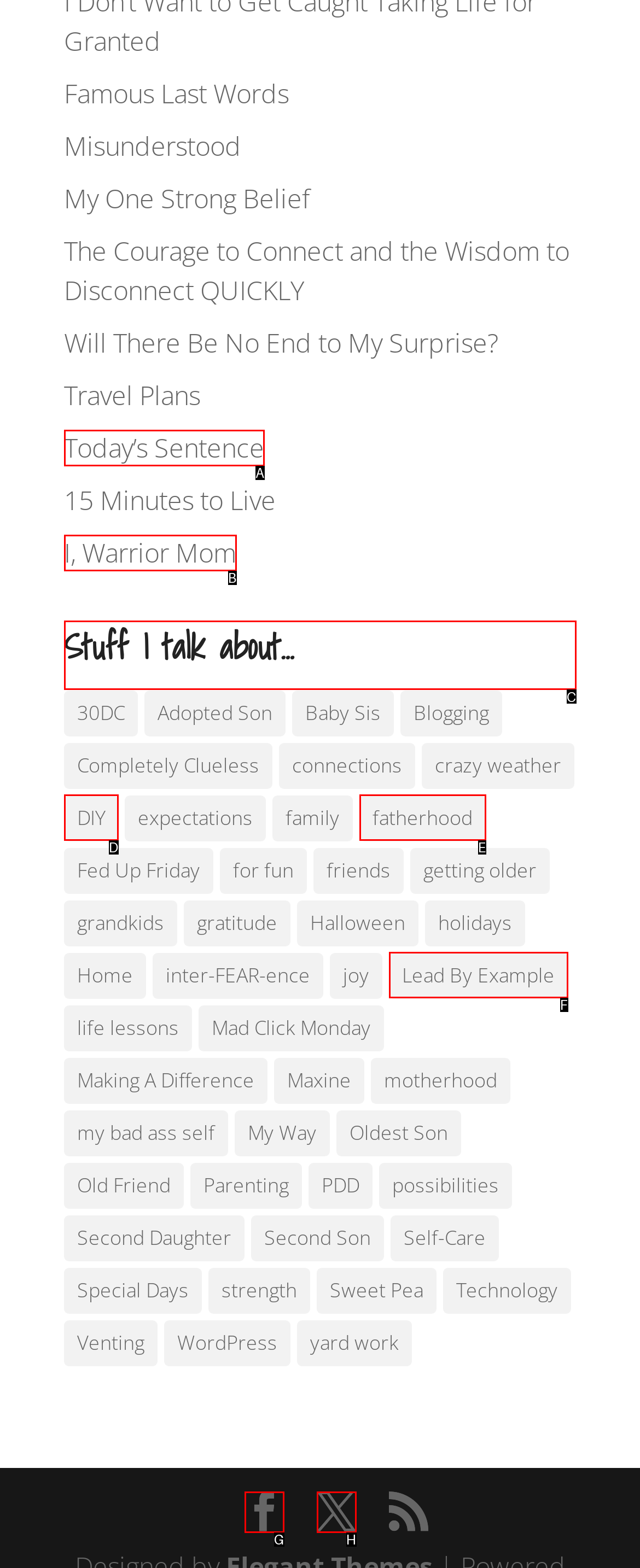Choose the letter of the UI element necessary for this task: View 'Stuff I talk about…'
Answer with the correct letter.

C